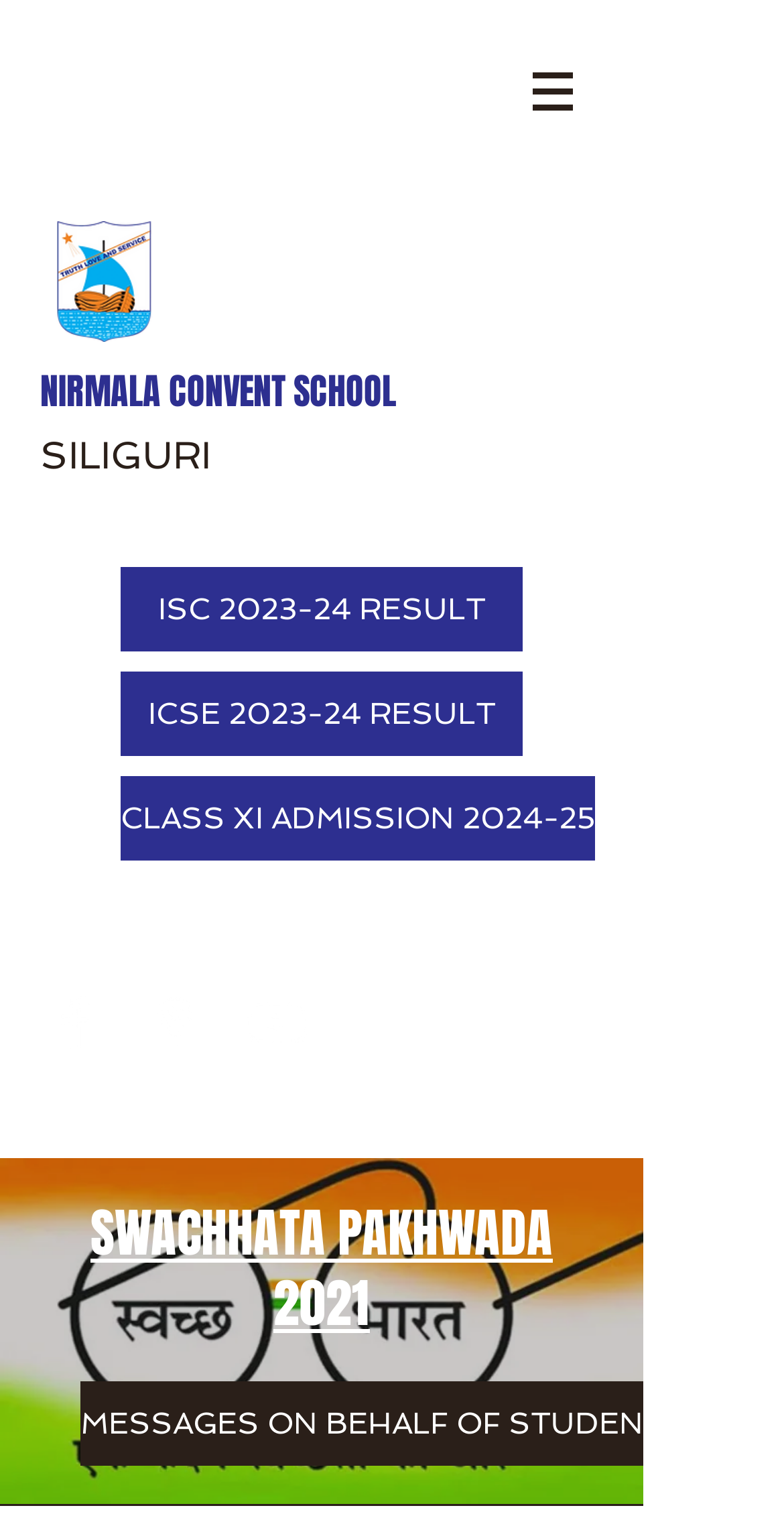Analyze the image and provide a detailed answer to the question: What is the theme of the webpage?

The theme of the webpage can be inferred from the heading element 'SWACHHATA PAKHWADA 2021' and the image element 'swach bharat.jpeg' located at the bottom of the webpage.